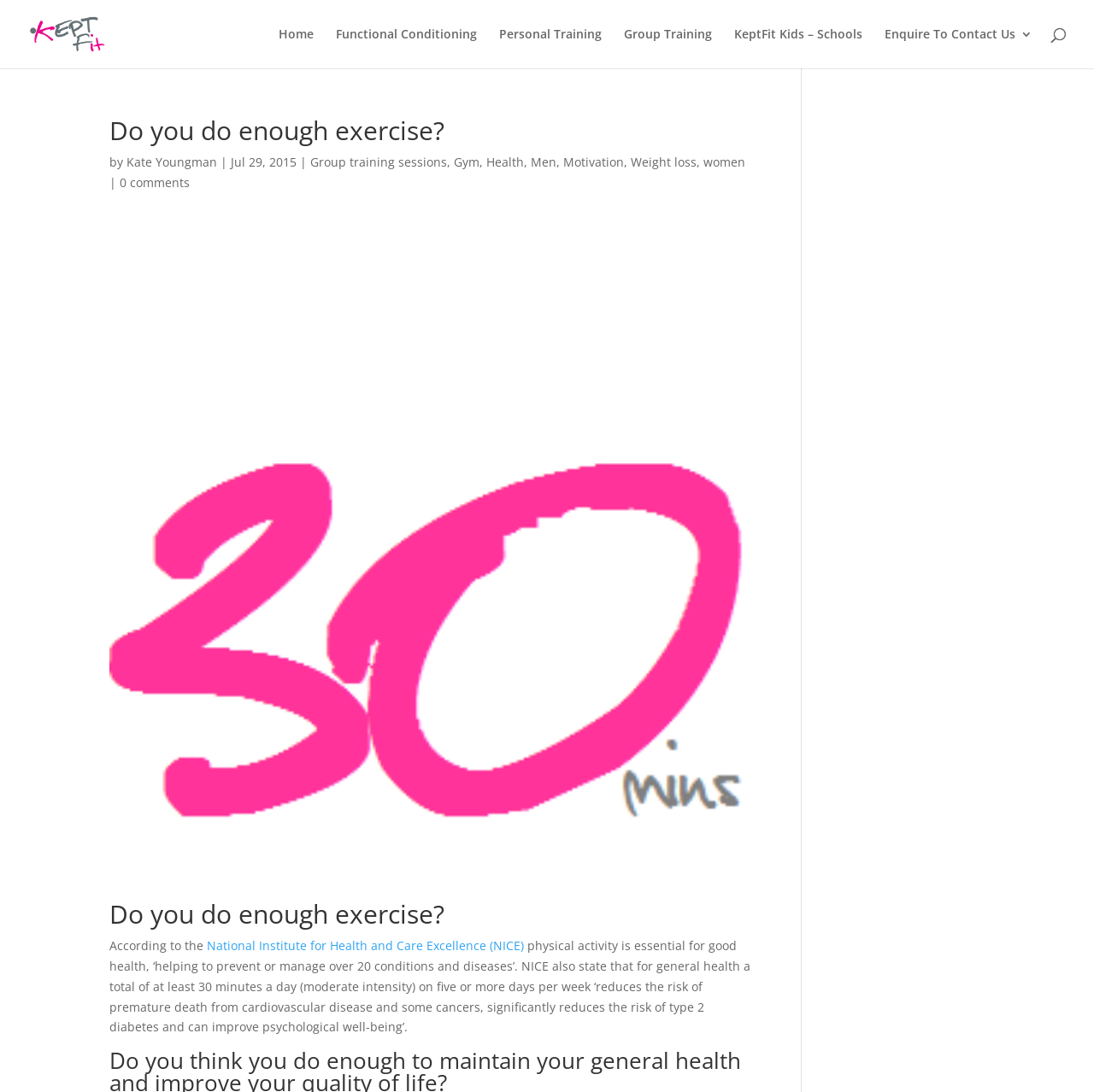Please identify the bounding box coordinates of the element I need to click to follow this instruction: "Read the article by Kate Youngman".

[0.116, 0.141, 0.198, 0.156]